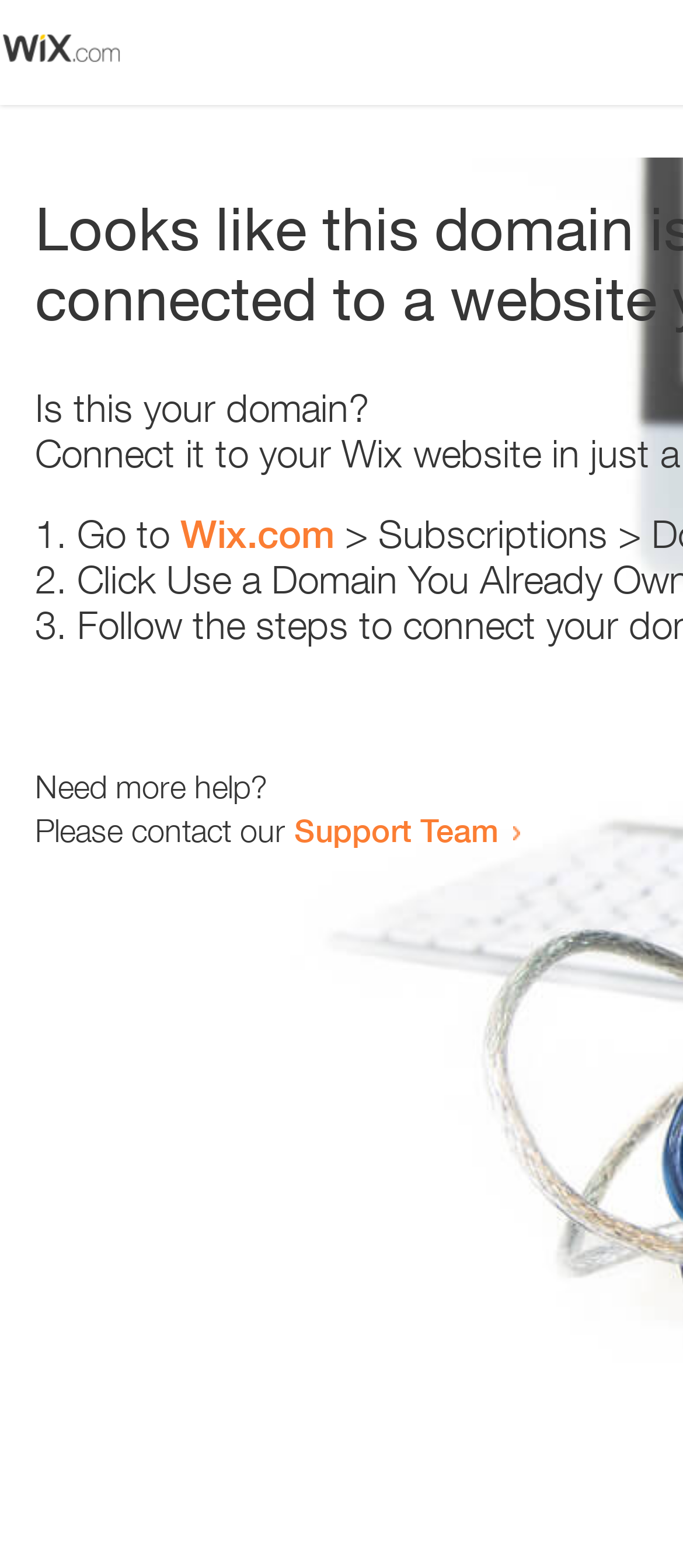Generate a comprehensive description of the webpage.

The webpage appears to be an error page, with a small image at the top left corner. Below the image, there is a question "Is this your domain?" in a prominent position. 

To the right of the question, there is a numbered list with three items. The first item starts with "1." and suggests going to "Wix.com". The second item starts with "2." and the third item starts with "3.", but their contents are not specified. 

Below the list, there is a message "Need more help?" followed by a sentence "Please contact our Support Team" with a link to the Support Team. The link is positioned to the right of the sentence.